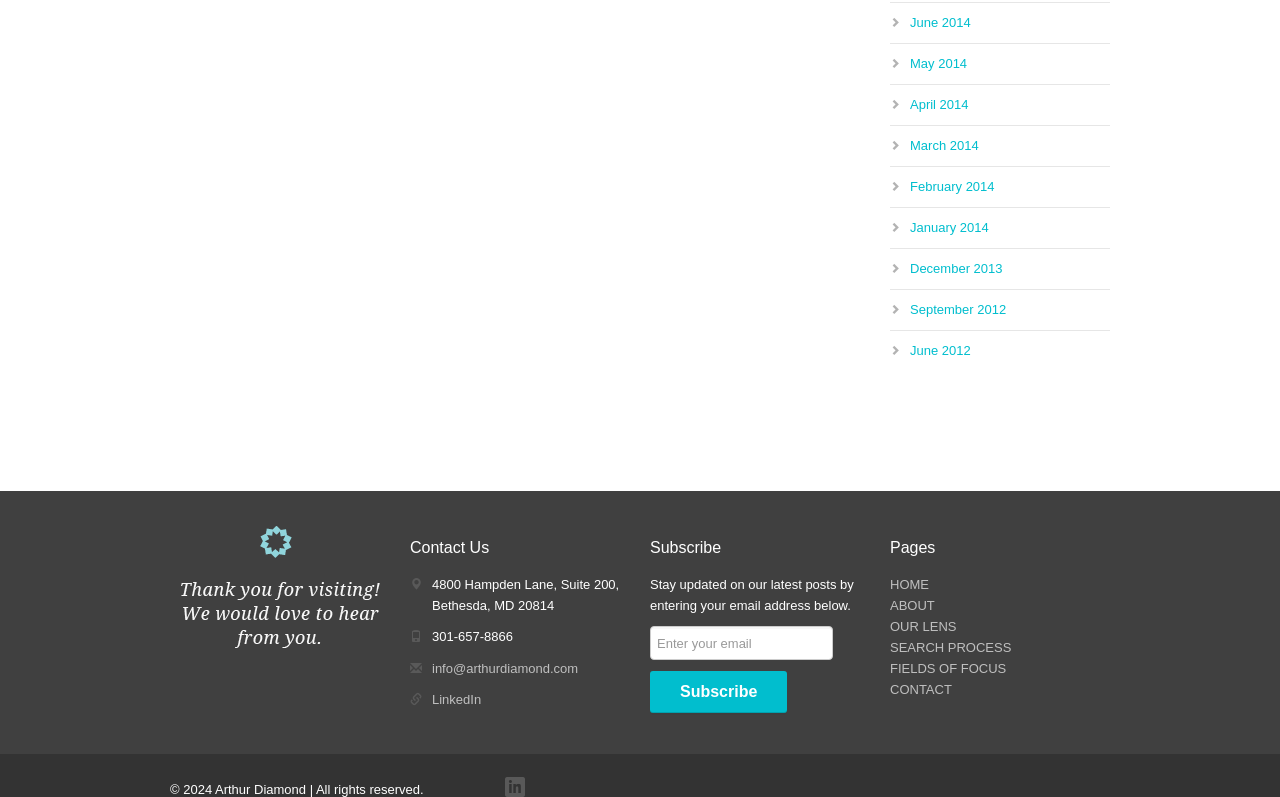Please identify the bounding box coordinates of the clickable element to fulfill the following instruction: "Click on the 'HOME' link". The coordinates should be four float numbers between 0 and 1, i.e., [left, top, right, bottom].

[0.695, 0.723, 0.726, 0.742]